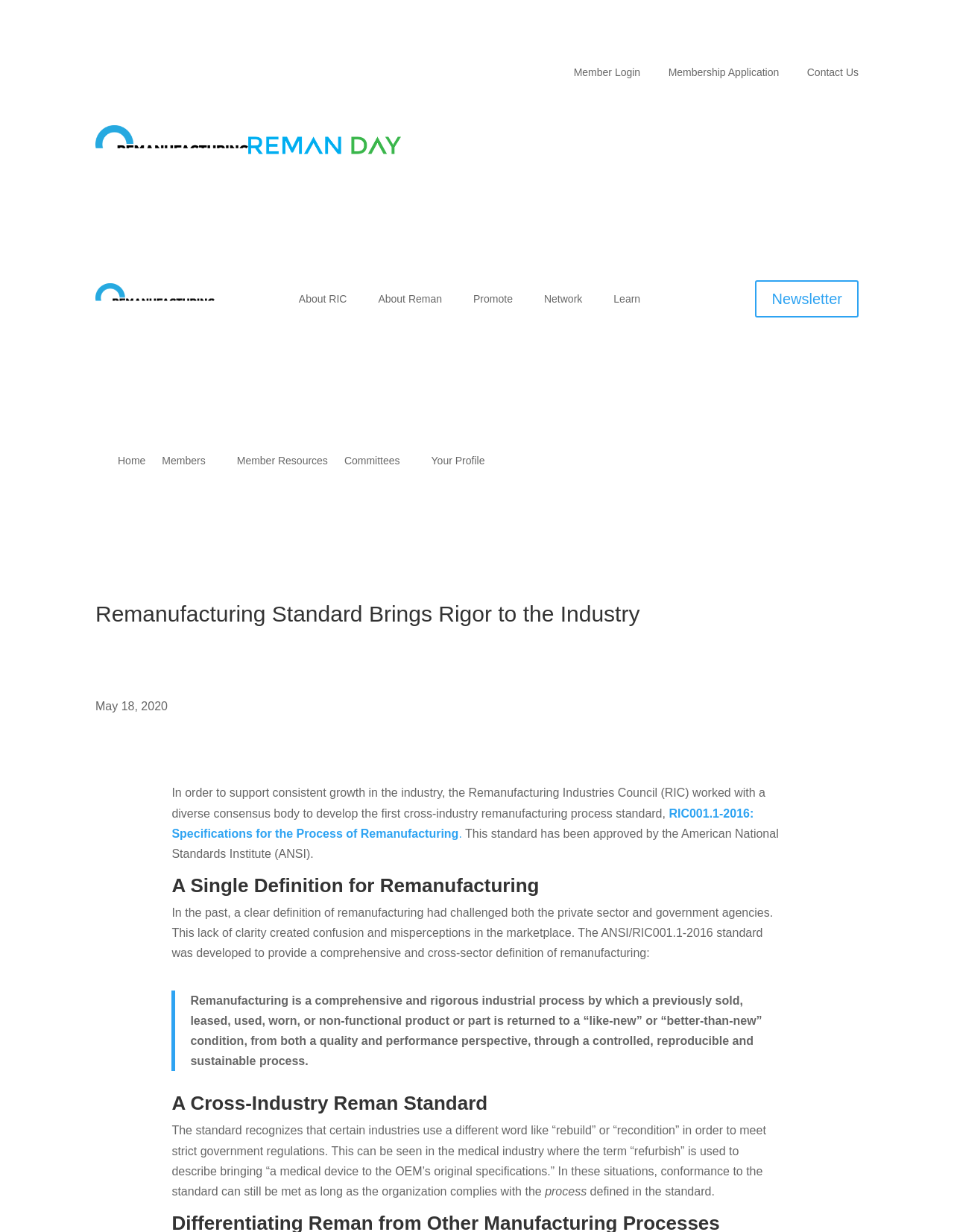Give a short answer to this question using one word or a phrase:
What is the purpose of the ANSI/RIC001.1-2016 standard?

To provide a comprehensive and cross-sector definition of remanufacturing